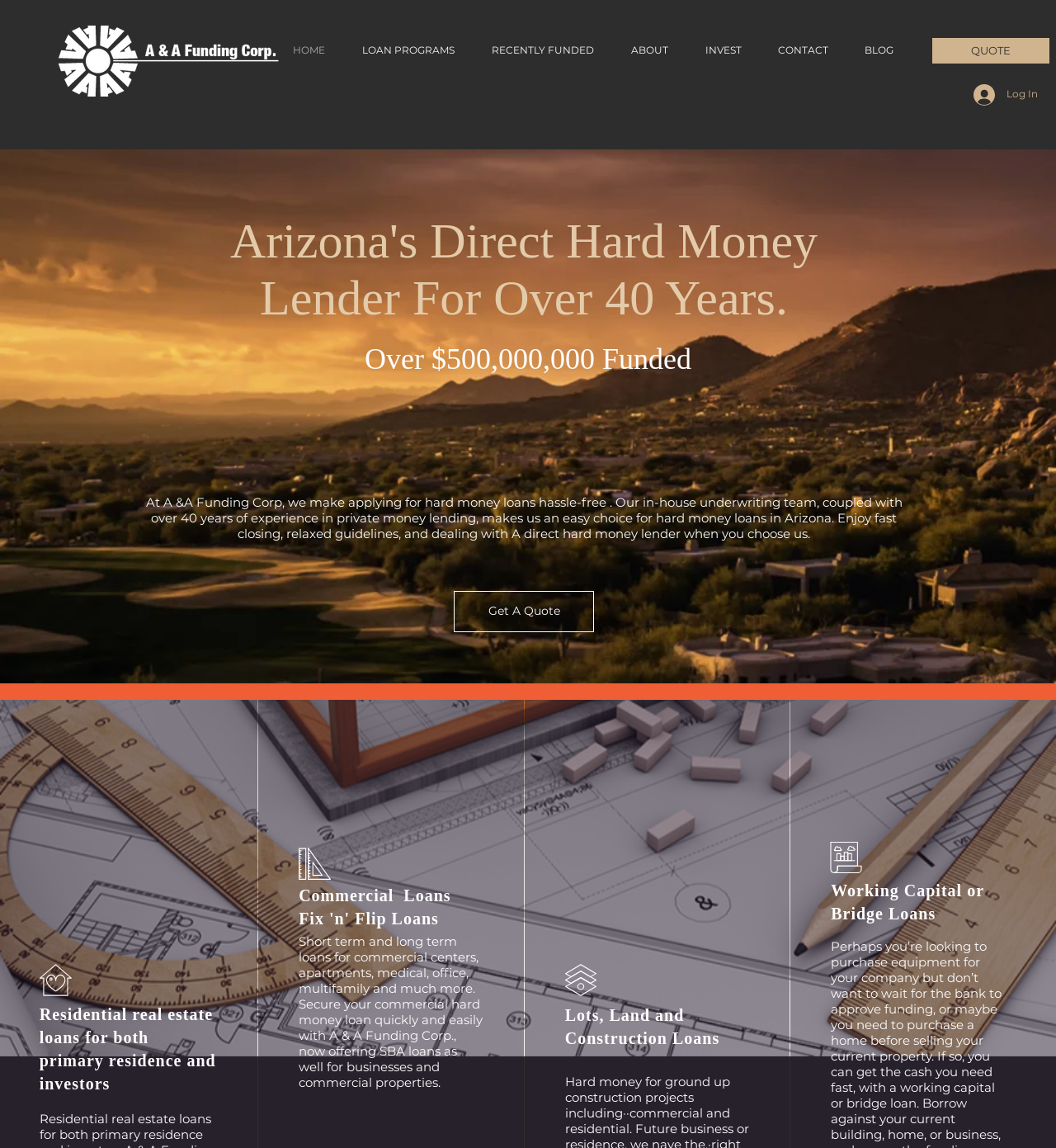Using the description: "Get A Quote", determine the UI element's bounding box coordinates. Ensure the coordinates are in the format of four float numbers between 0 and 1, i.e., [left, top, right, bottom].

[0.43, 0.515, 0.562, 0.551]